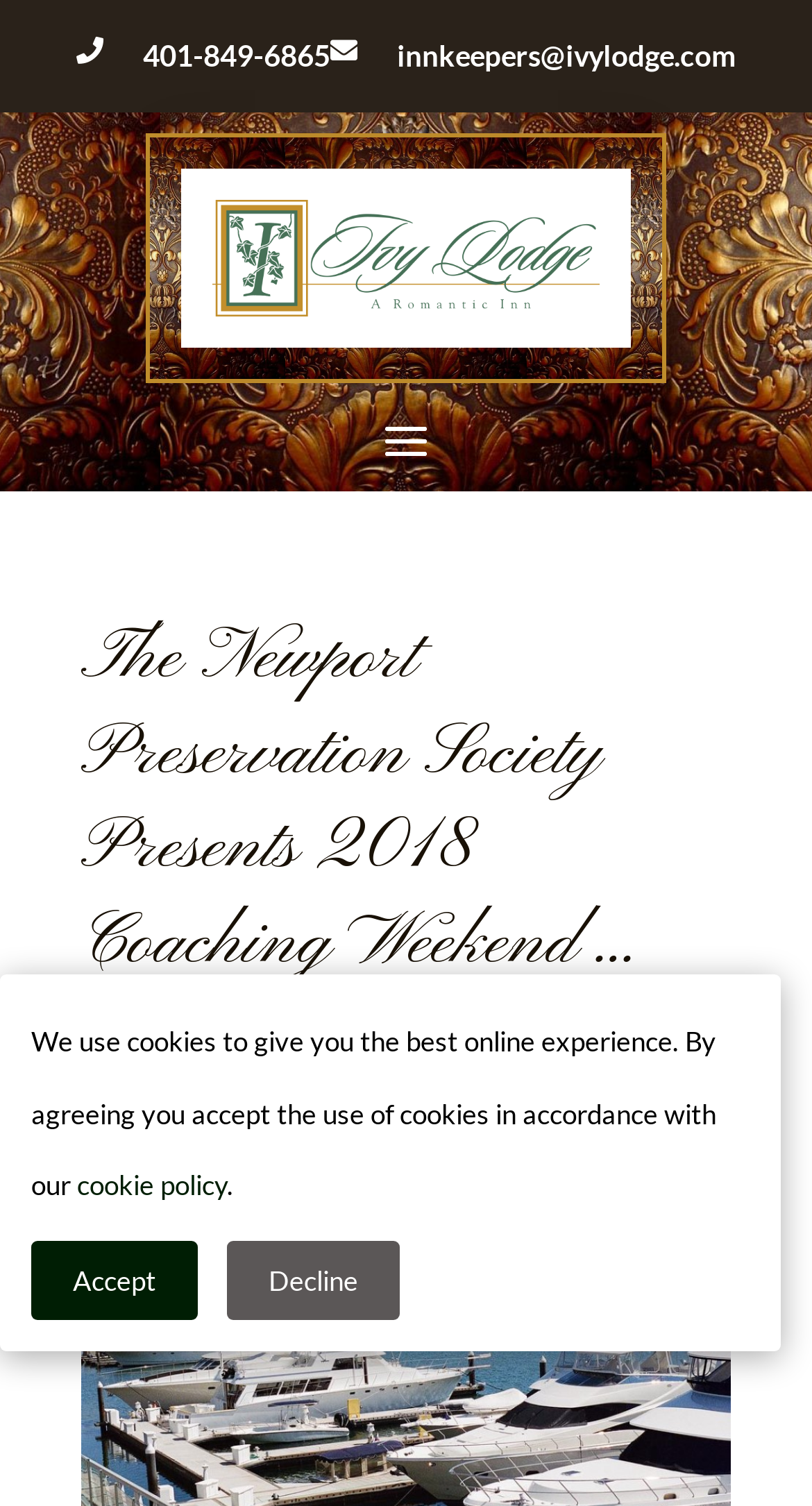Please determine the bounding box coordinates for the UI element described as: "cookie policy".

[0.095, 0.775, 0.279, 0.797]